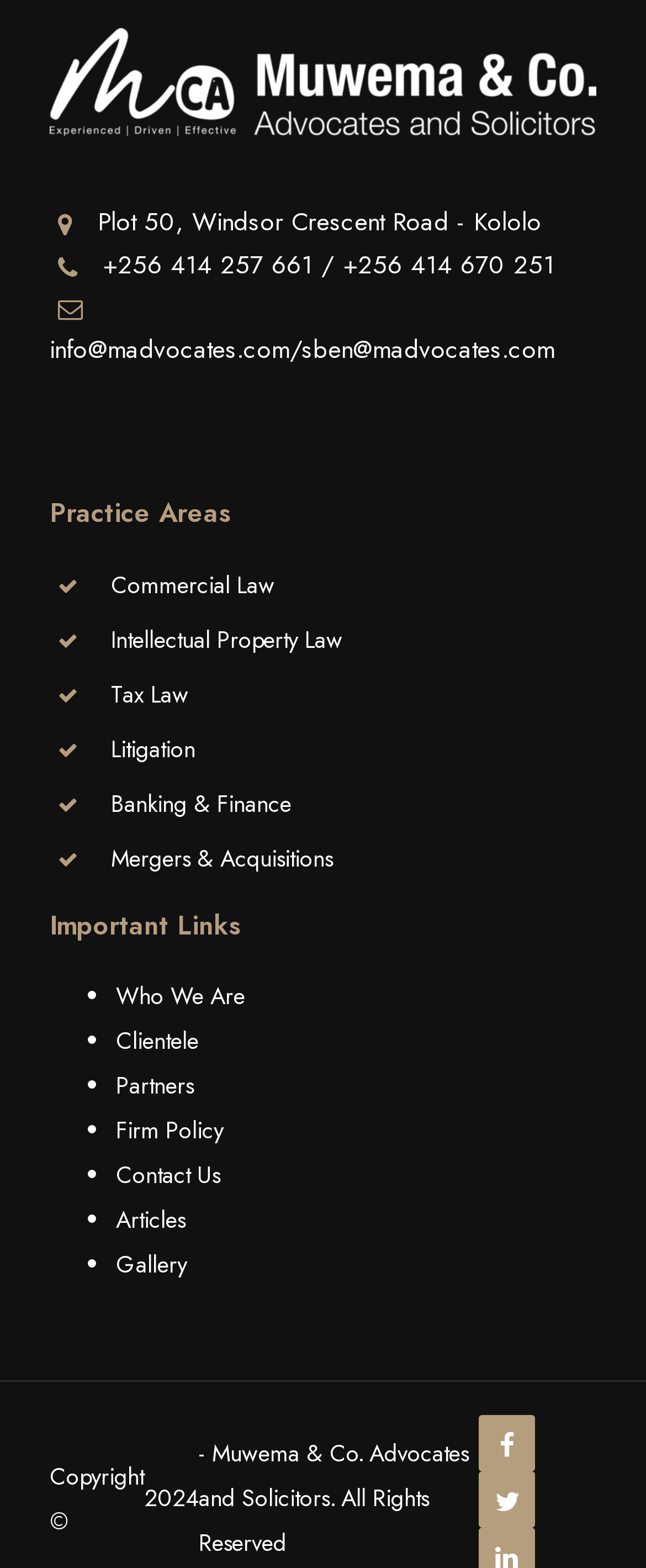Please provide a one-word or short phrase answer to the question:
What are the practice areas of the law firm?

Commercial Law, Intellectual Property Law, etc.